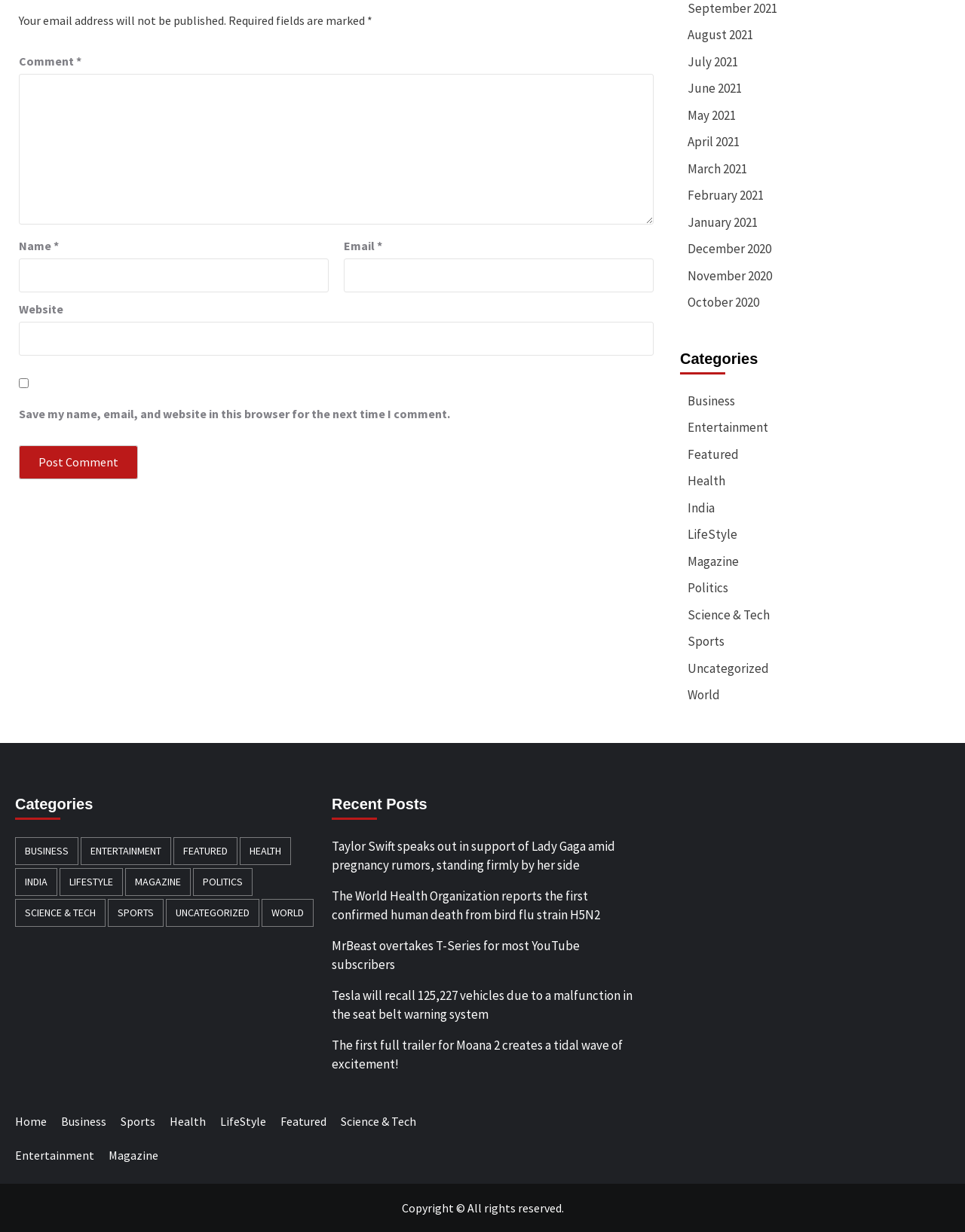Could you determine the bounding box coordinates of the clickable element to complete the instruction: "Go to Home"? Provide the coordinates as four float numbers between 0 and 1, i.e., [left, top, right, bottom].

None